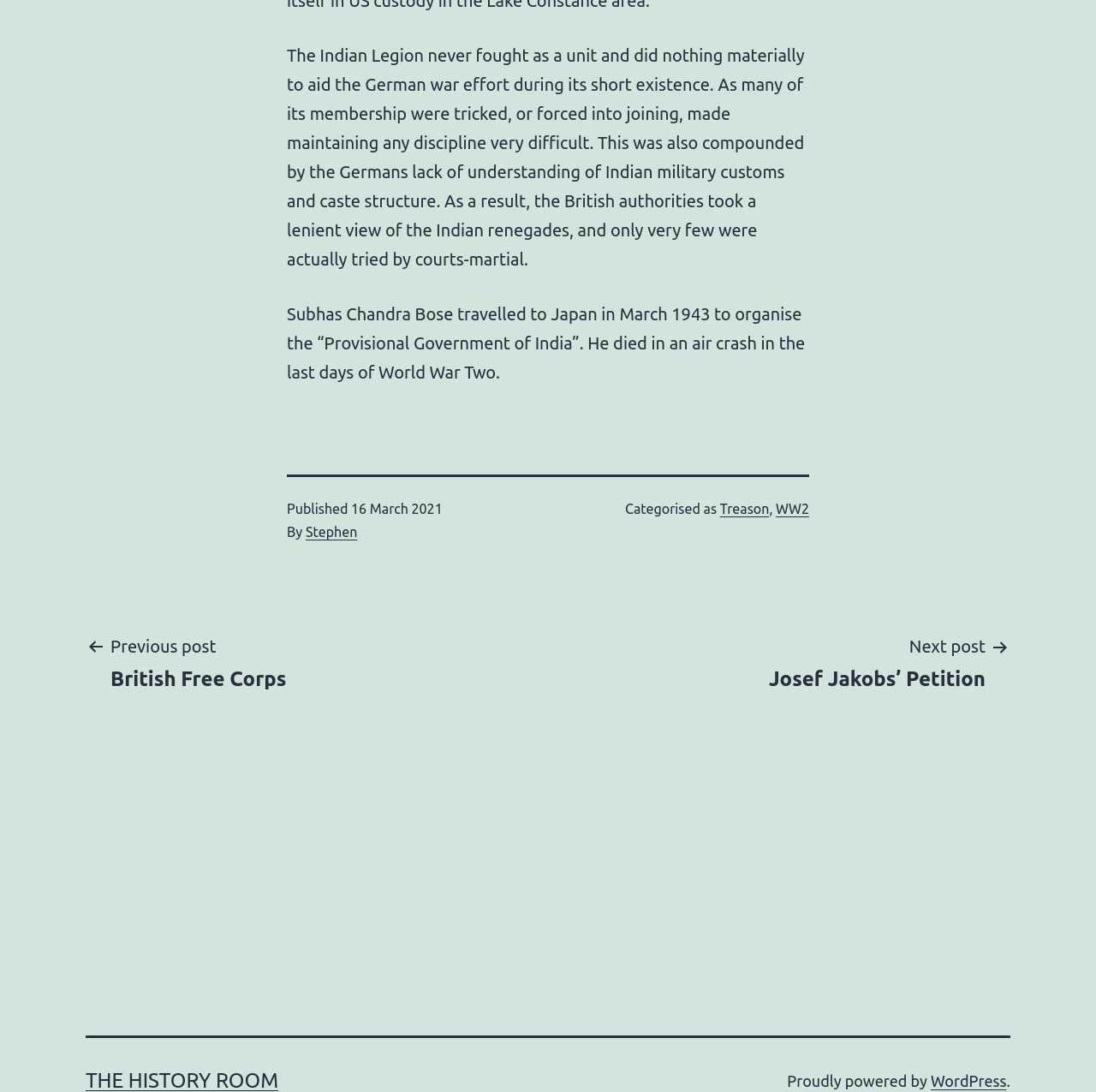Determine the bounding box of the UI component based on this description: "Directions". The bounding box coordinates should be four float values between 0 and 1, i.e., [left, top, right, bottom].

None